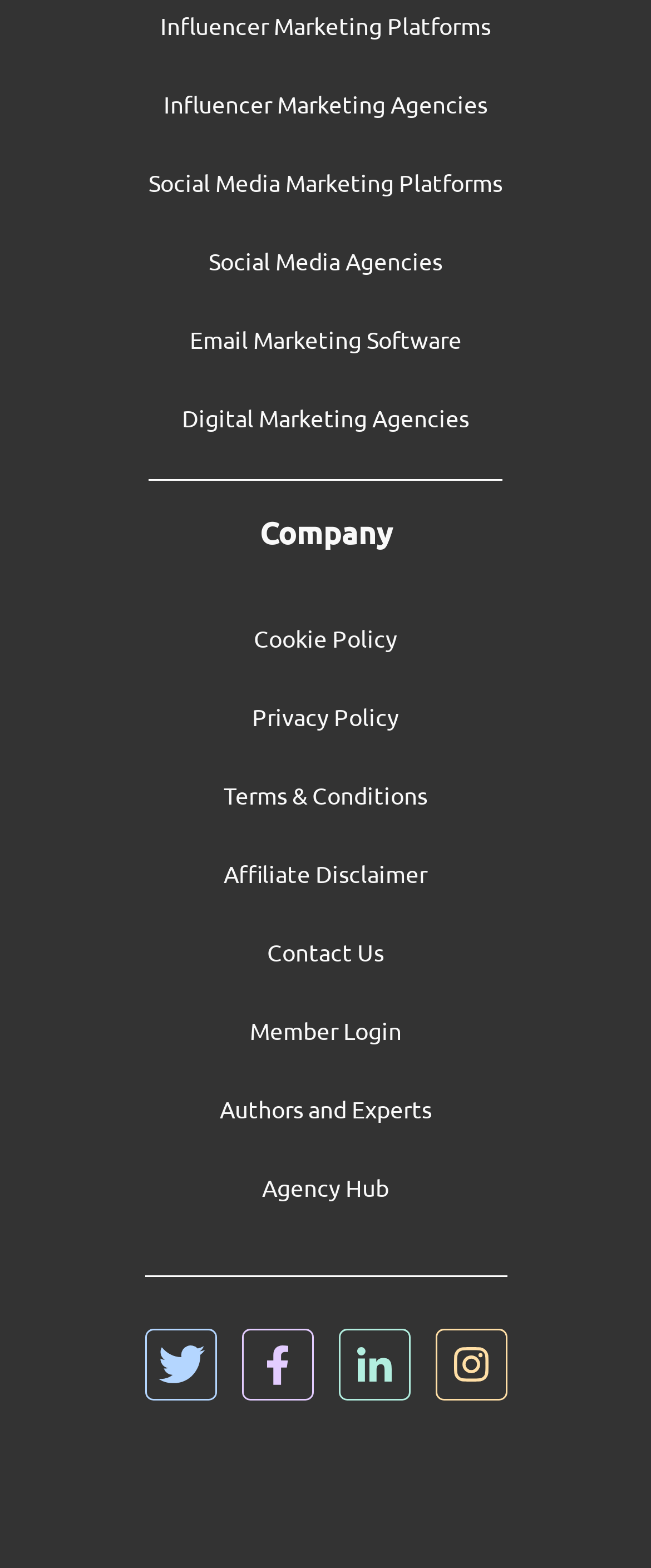What is the first link in the list of links at the top of the webpage?
Provide a comprehensive and detailed answer to the question.

The first link in the list of links at the top of the webpage is 'Cookie Policy' which is located at a bounding box coordinate of [0.39, 0.399, 0.61, 0.414].